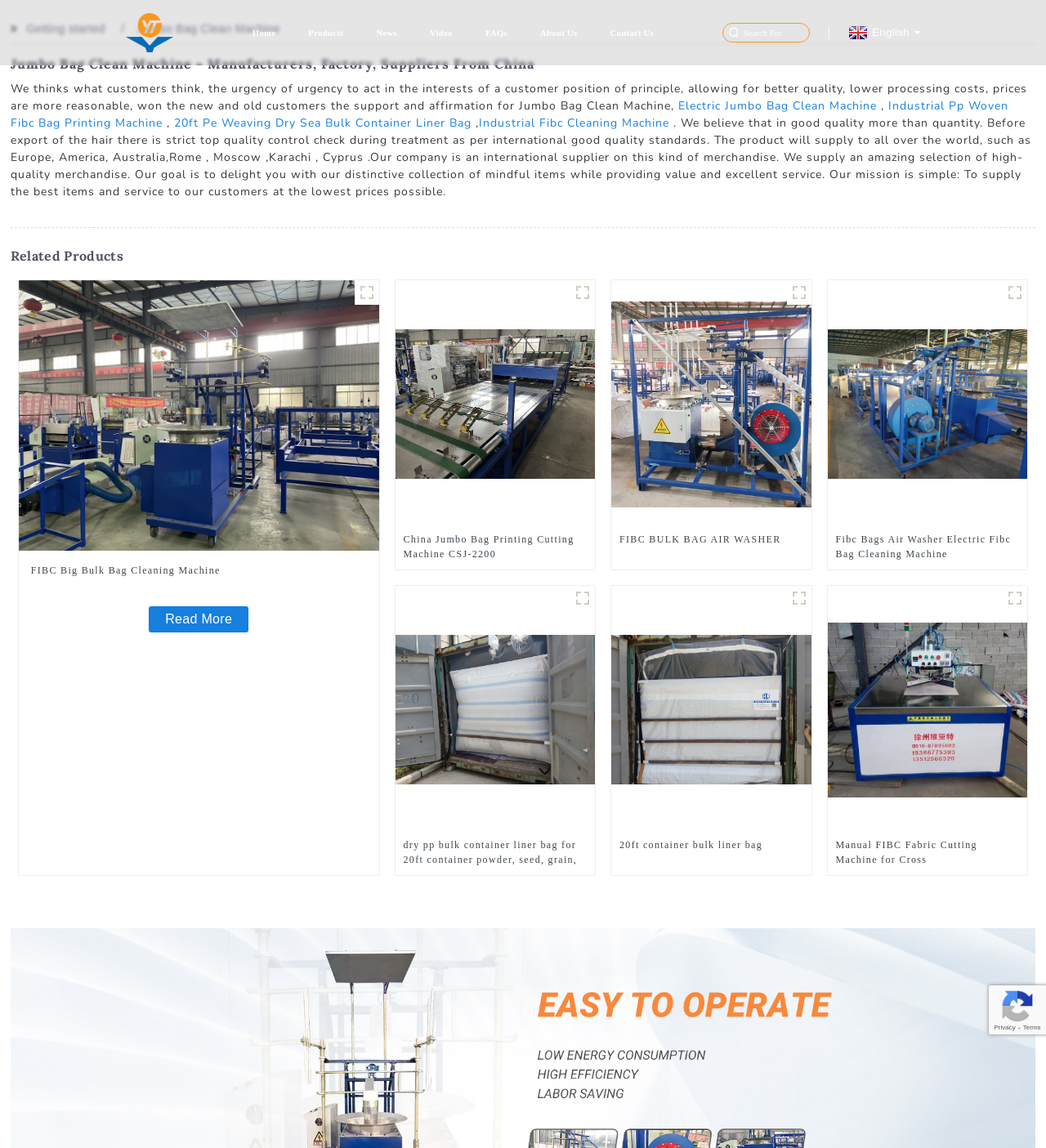How many product images are on the webpage?
Using the visual information, reply with a single word or short phrase.

8